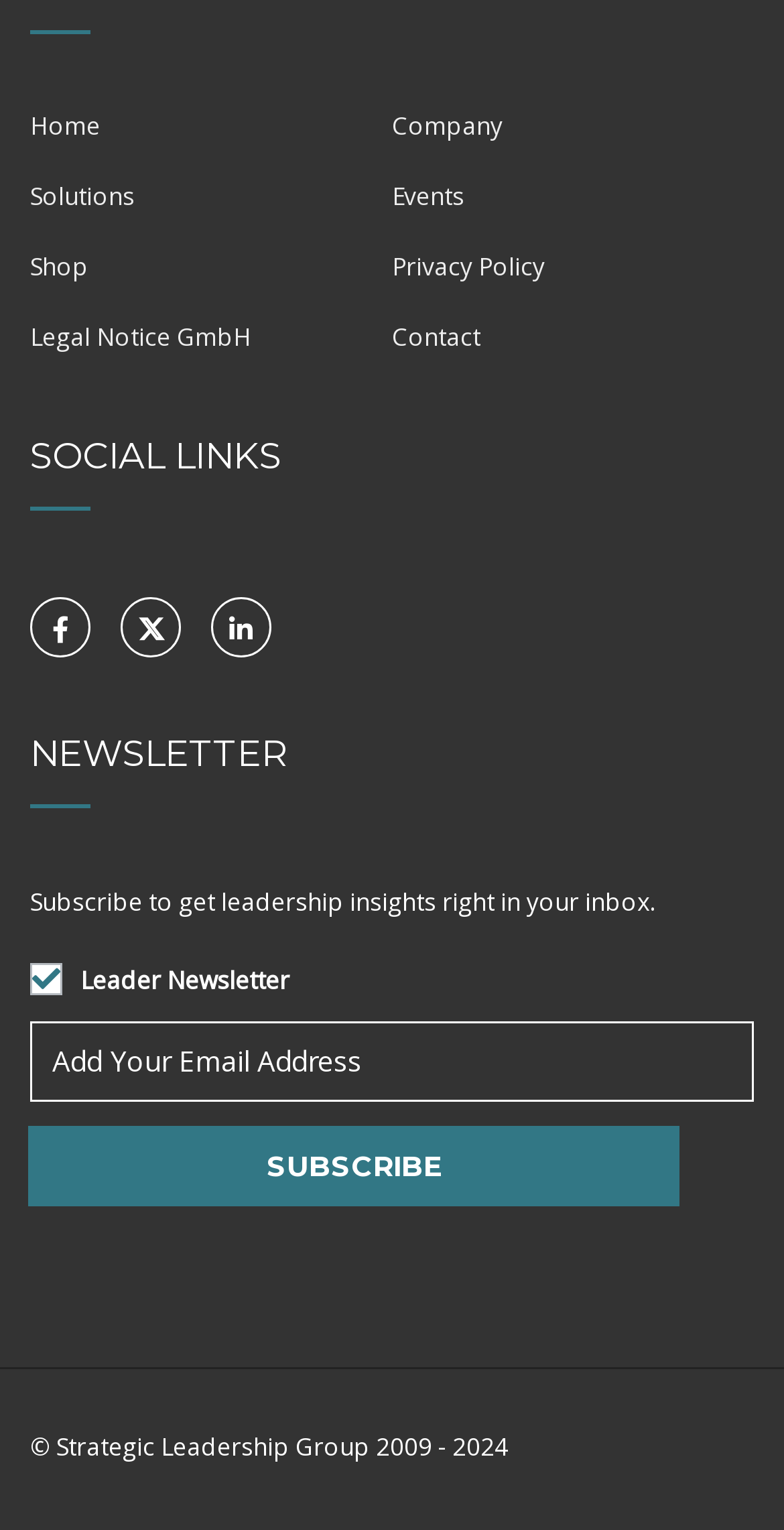Calculate the bounding box coordinates of the UI element given the description: "Linkedin".

[0.269, 0.391, 0.385, 0.431]